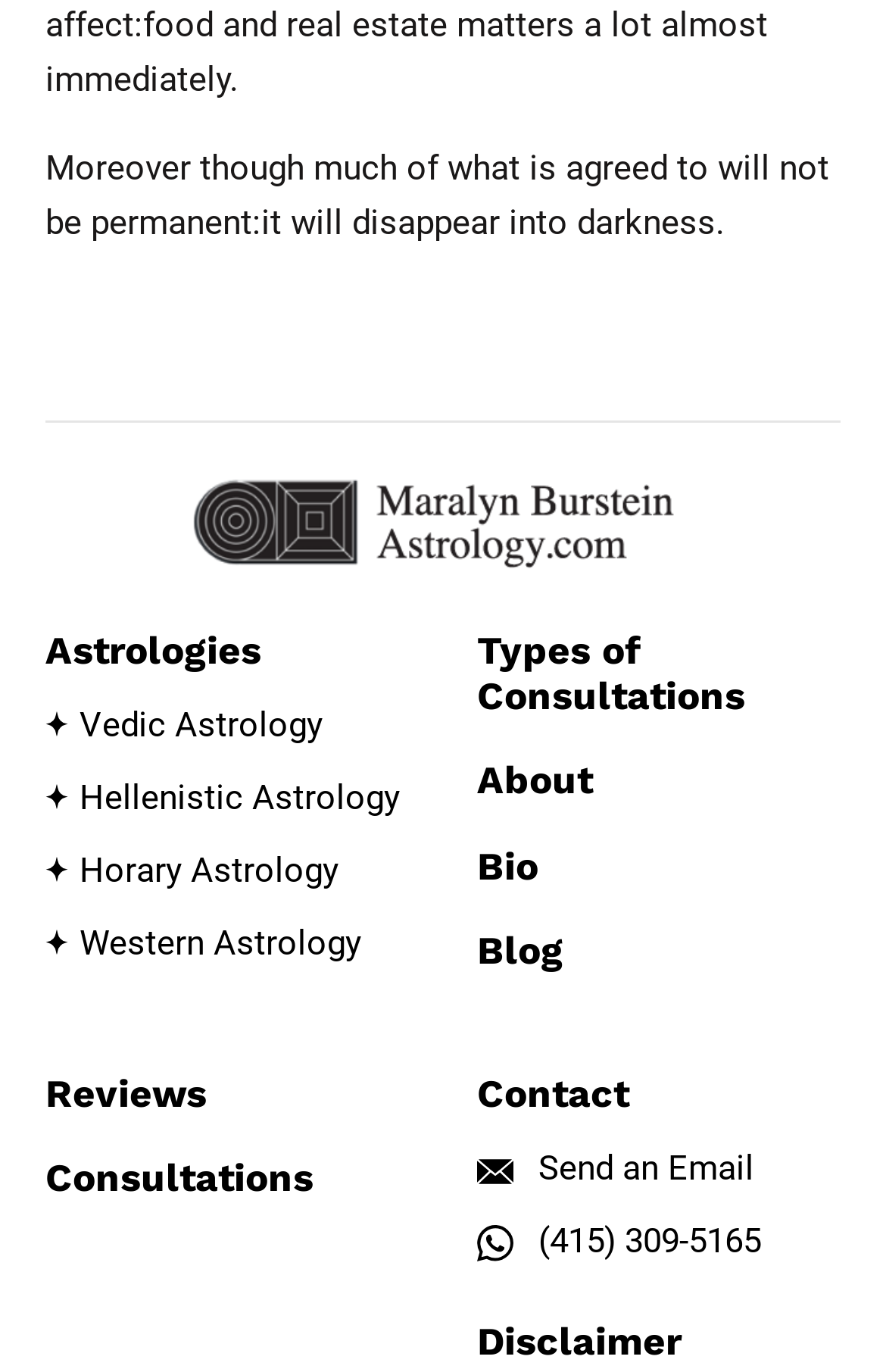Based on the element description, predict the bounding box coordinates (top-left x, top-left y, bottom-right x, bottom-right y) for the UI element in the screenshot: Bio

[0.538, 0.614, 0.608, 0.648]